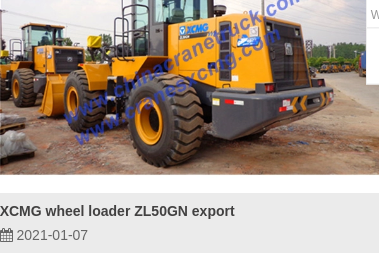Provide a comprehensive description of the image.

The image showcases an XCMG ZL50GN wheel loader, prominently displayed for export. The heavy-duty machinery, characterized by its robust design and distinctive yellow color, is positioned in a construction or storage yard, indicating its readiness for international delivery. The loader is equipped with large, rugged tires, emphasizing its capability to operate in challenging terrains. 

In the background, additional machinery is visible, illustrating a busy environment typical of a construction or manufacturing site. The date marked below the image, January 7, 2021, suggests that this equipment was part of a recent order, highlighting its relevance to current industrial needs. The image also features a watermark, reinforcing the source website, which focuses on heavy machinery and construction equipment.